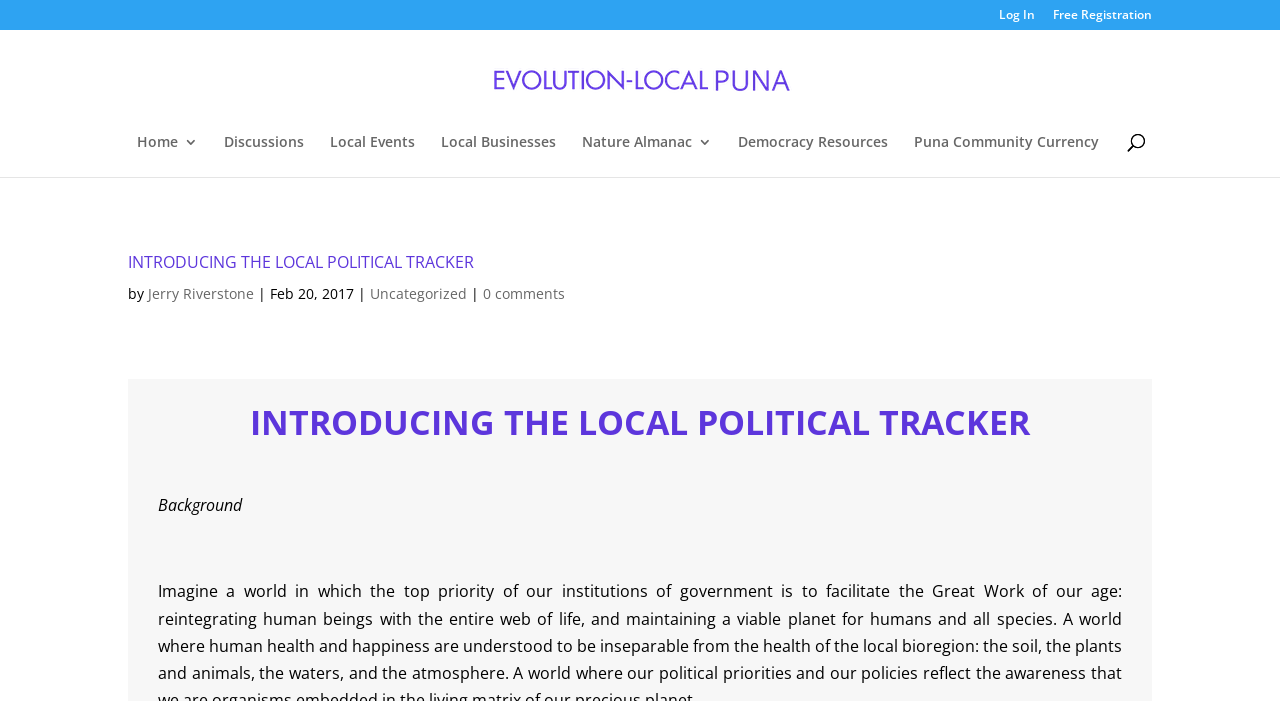Please determine the bounding box coordinates of the section I need to click to accomplish this instruction: "Search for something".

[0.157, 0.041, 0.877, 0.044]